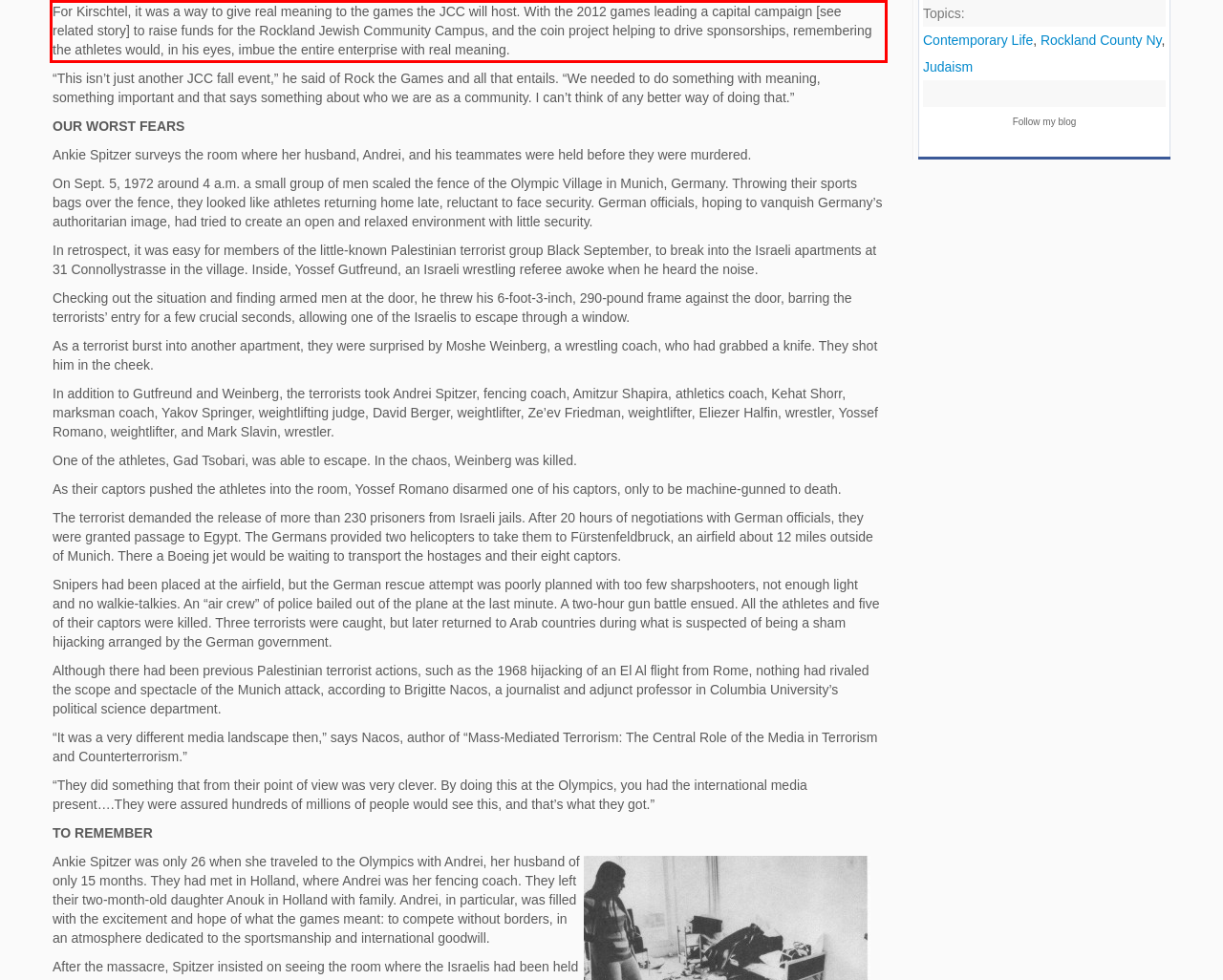You are presented with a screenshot containing a red rectangle. Extract the text found inside this red bounding box.

For Kirschtel, it was a way to give real meaning to the games the JCC will host. With the 2012 games leading a capital campaign [see related story] to raise funds for the Rockland Jewish Community Campus, and the coin project helping to drive sponsorships, remembering the athletes would, in his eyes, imbue the entire enterprise with real meaning.